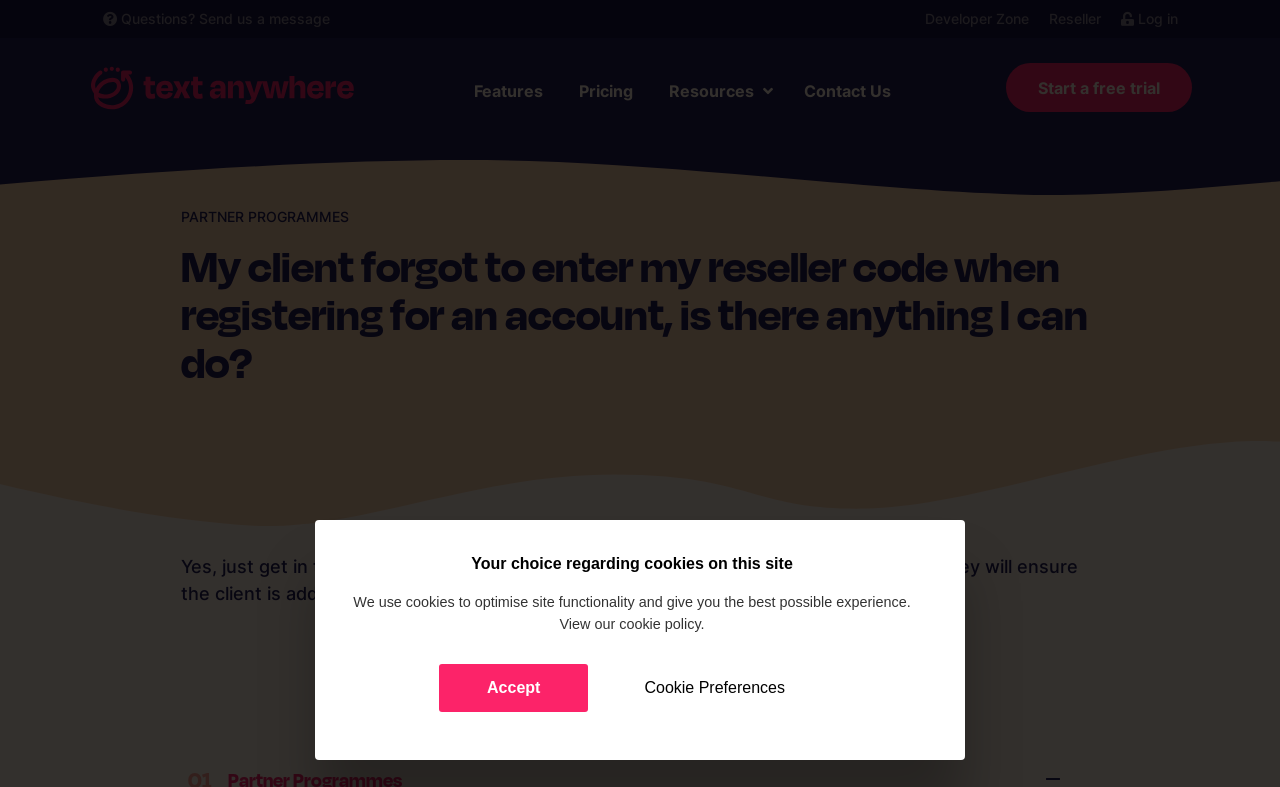Please find the bounding box coordinates of the section that needs to be clicked to achieve this instruction: "Click the Send us a message link".

[0.155, 0.013, 0.257, 0.034]